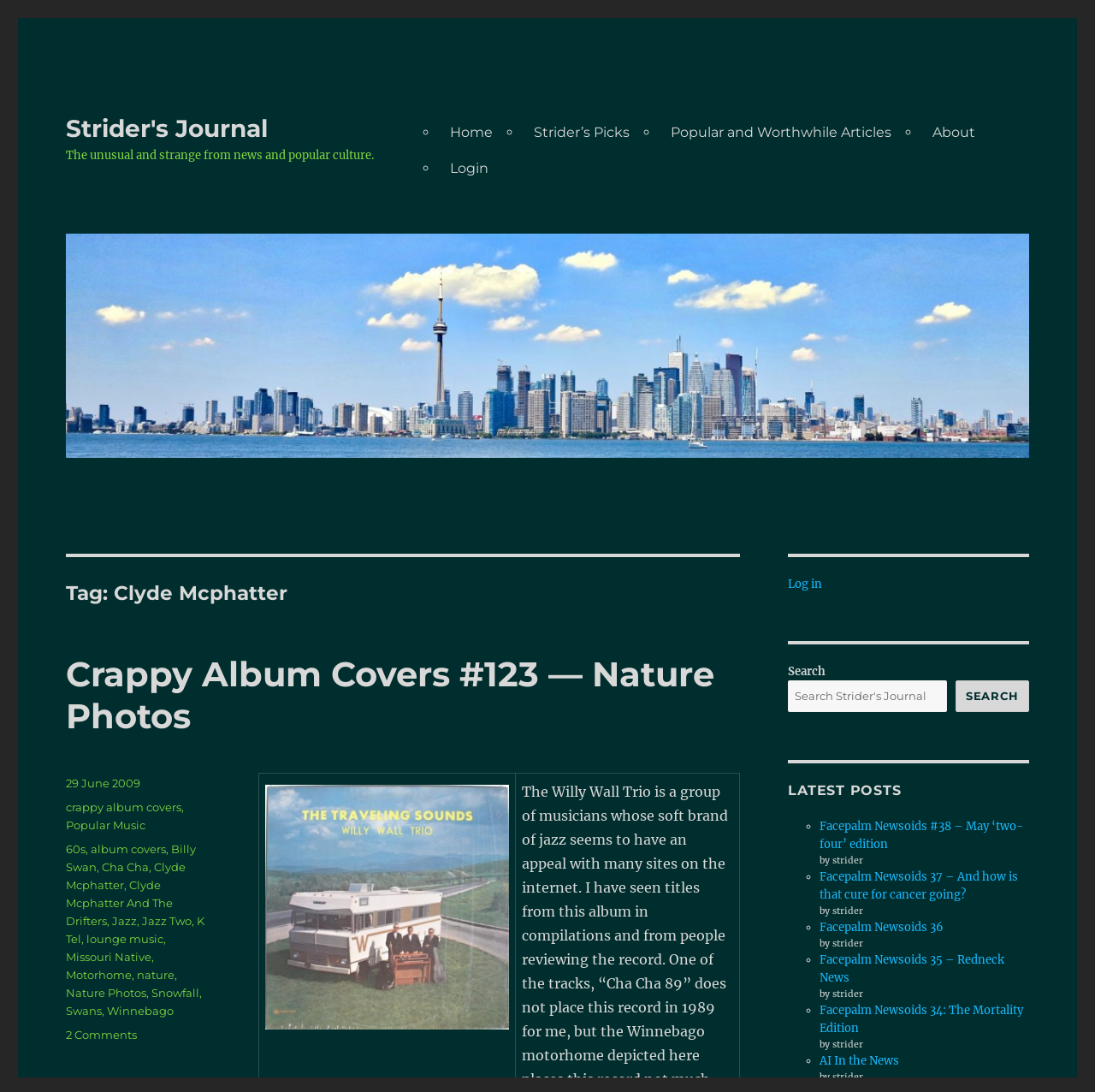Find and specify the bounding box coordinates that correspond to the clickable region for the instruction: "View the 'Crappy Album Covers #123 — Nature Photos' article".

[0.06, 0.598, 0.653, 0.675]